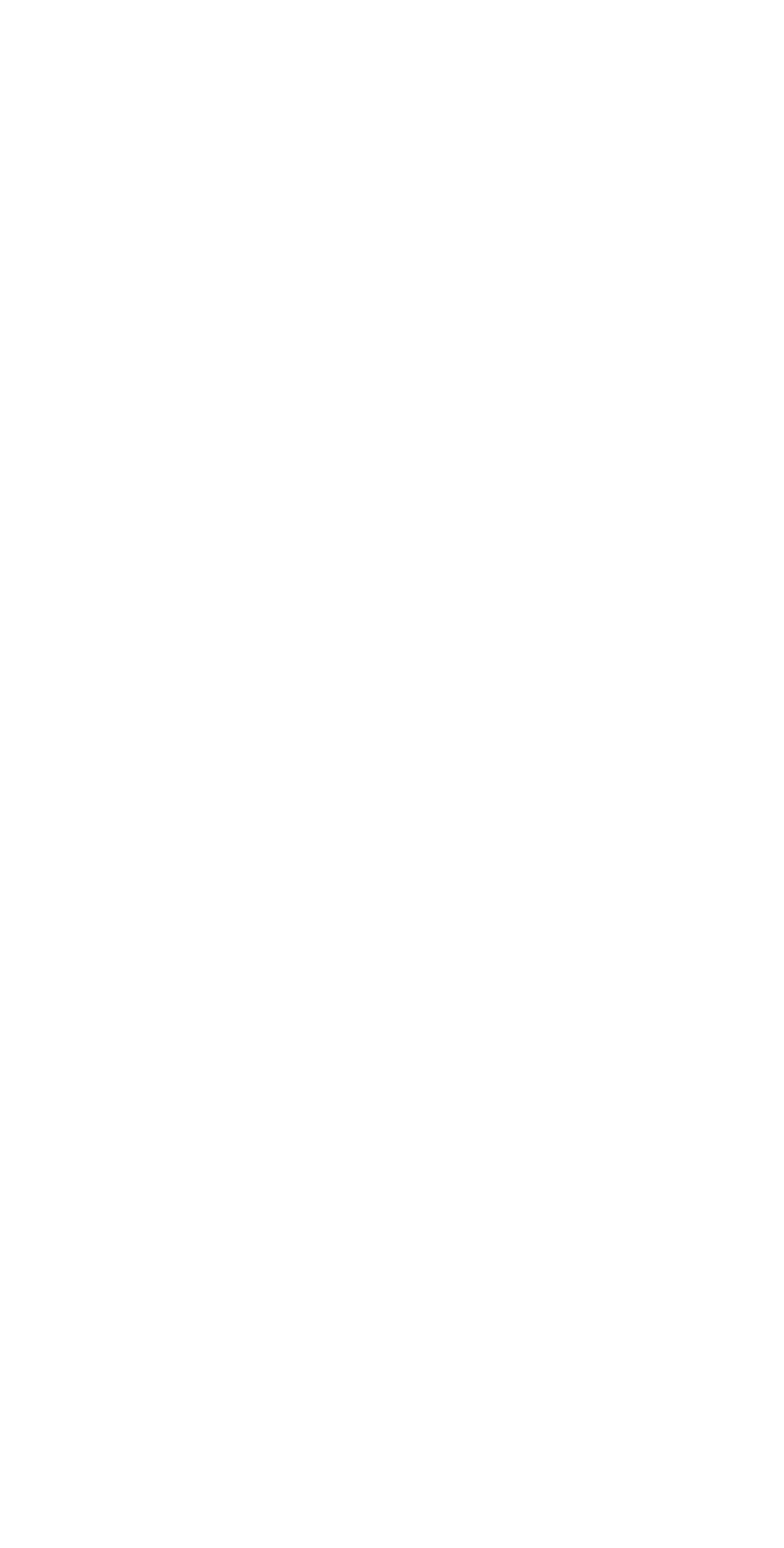Please give a succinct answer using a single word or phrase:
What is the first link on the webpage?

Playable marketing